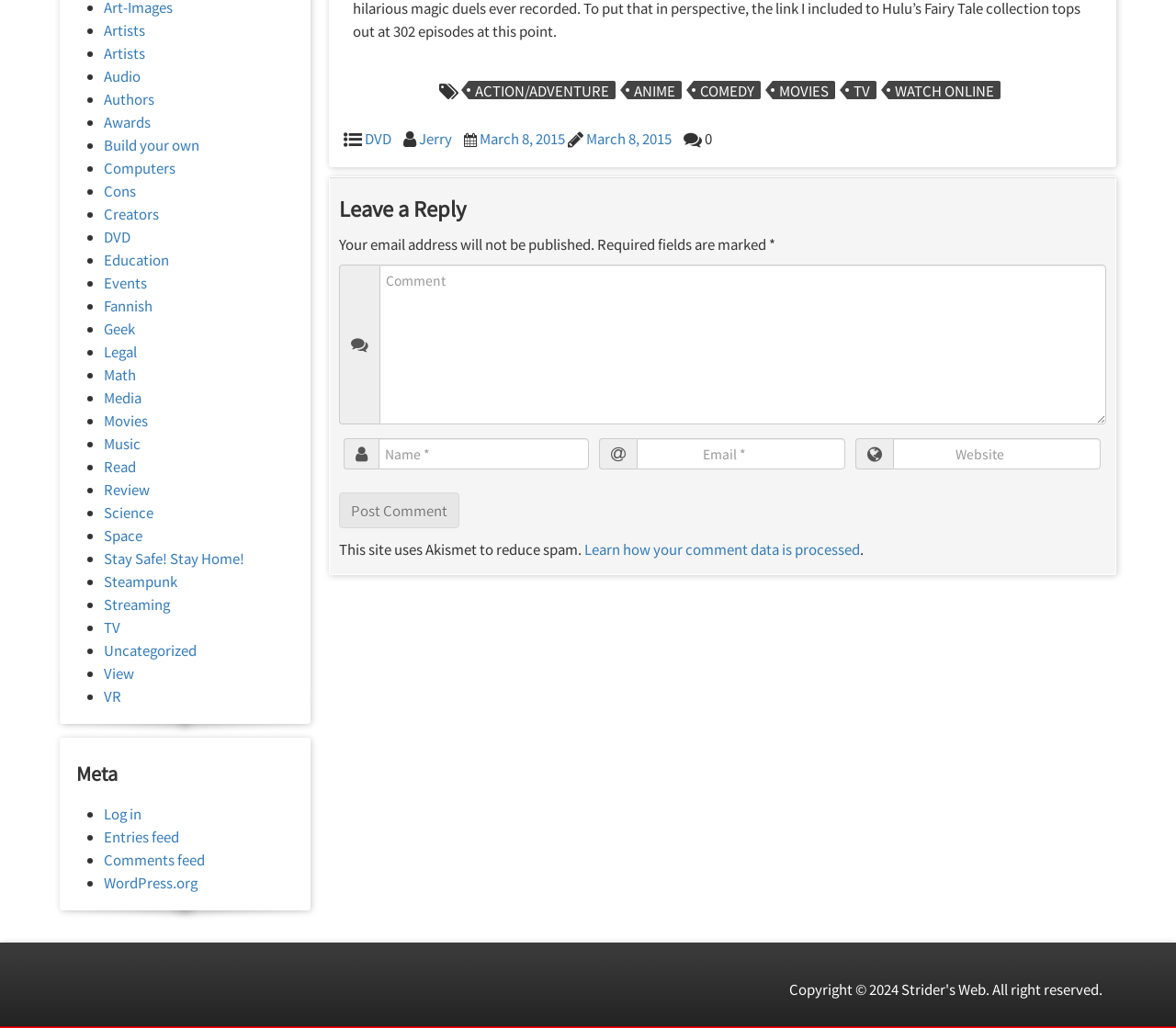Bounding box coordinates are specified in the format (top-left x, top-left y, bottom-right x, bottom-right y). All values are floating point numbers bounded between 0 and 1. Please provide the bounding box coordinate of the region this sentence describes: DVD

[0.088, 0.221, 0.111, 0.239]